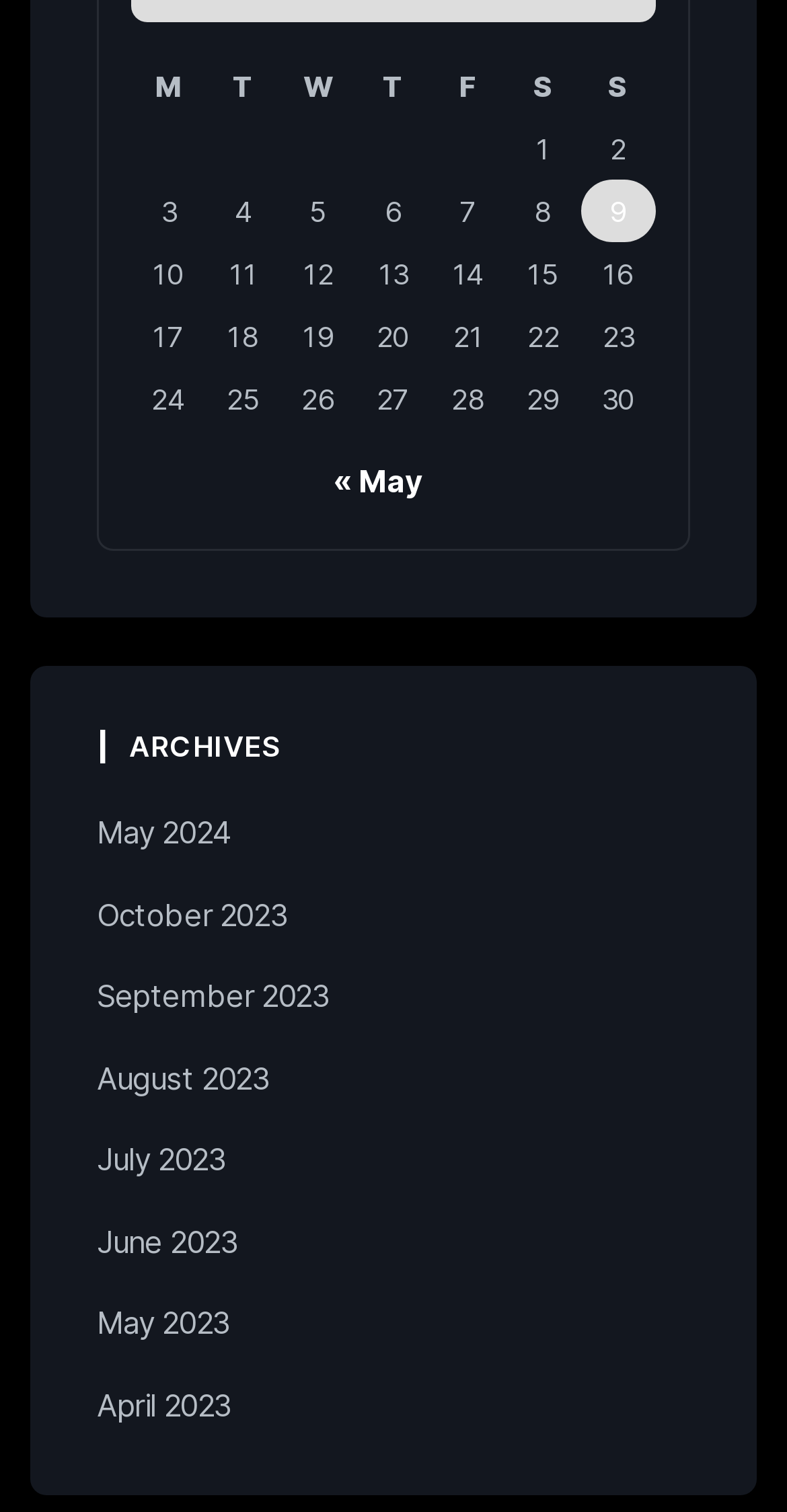With reference to the image, please provide a detailed answer to the following question: How many columns are in the grid?

By examining the column headers, I can see that there are 7 columns labeled 'M', 'T', 'W', 'T', 'F', 'S', and 'S'.